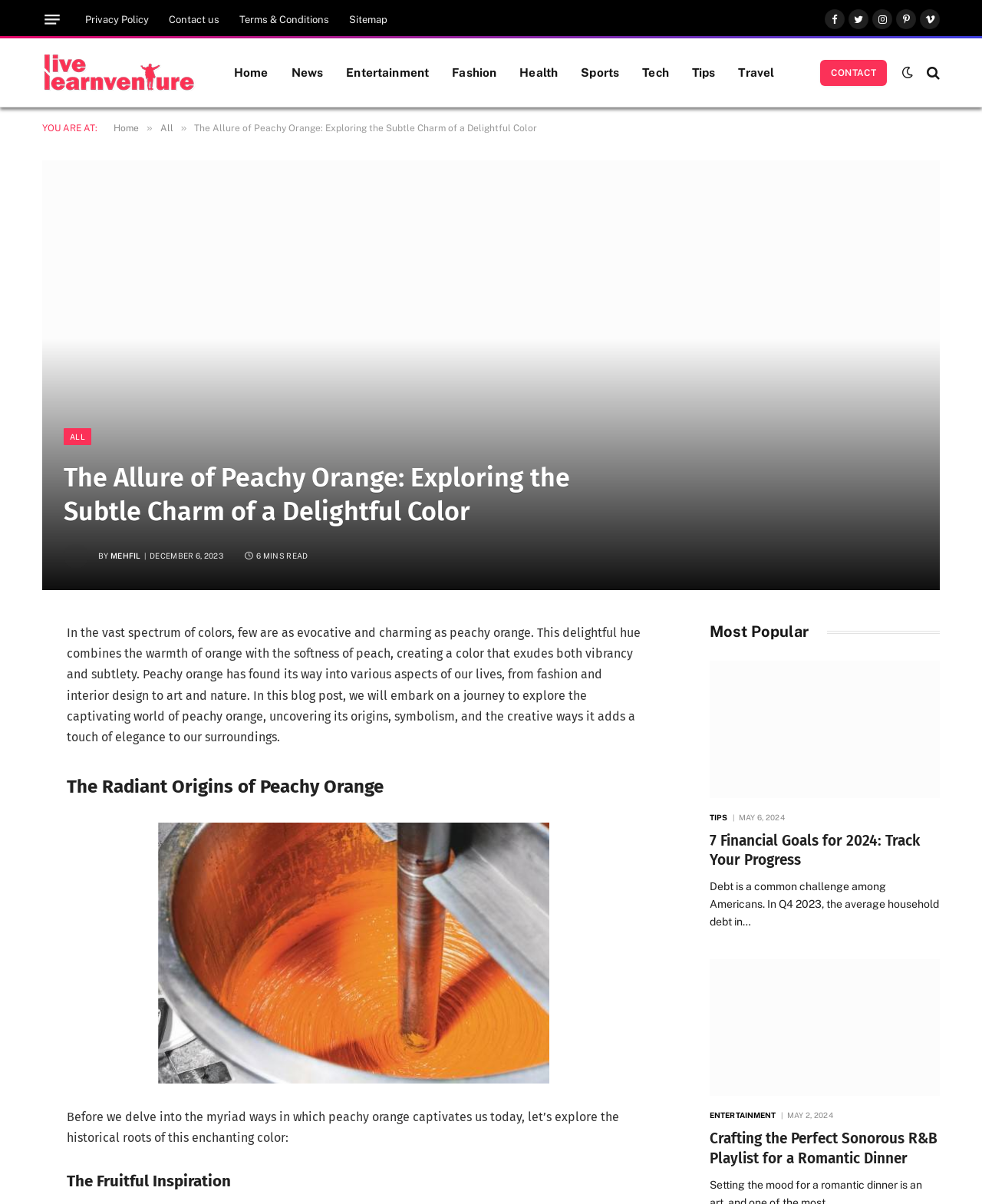Please predict the bounding box coordinates of the element's region where a click is necessary to complete the following instruction: "Read the article 'The Allure of Peachy Orange'". The coordinates should be represented by four float numbers between 0 and 1, i.e., [left, top, right, bottom].

[0.043, 0.133, 0.957, 0.49]